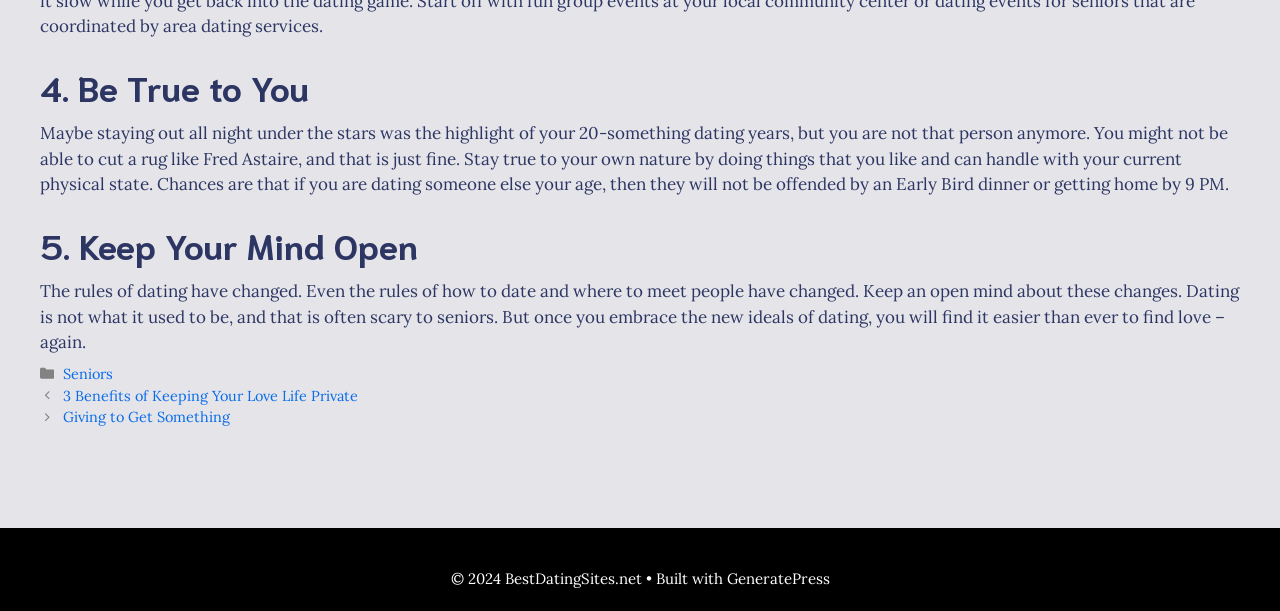Predict the bounding box coordinates for the UI element described as: "Giving to Get Something". The coordinates should be four float numbers between 0 and 1, presented as [left, top, right, bottom].

[0.049, 0.667, 0.18, 0.698]